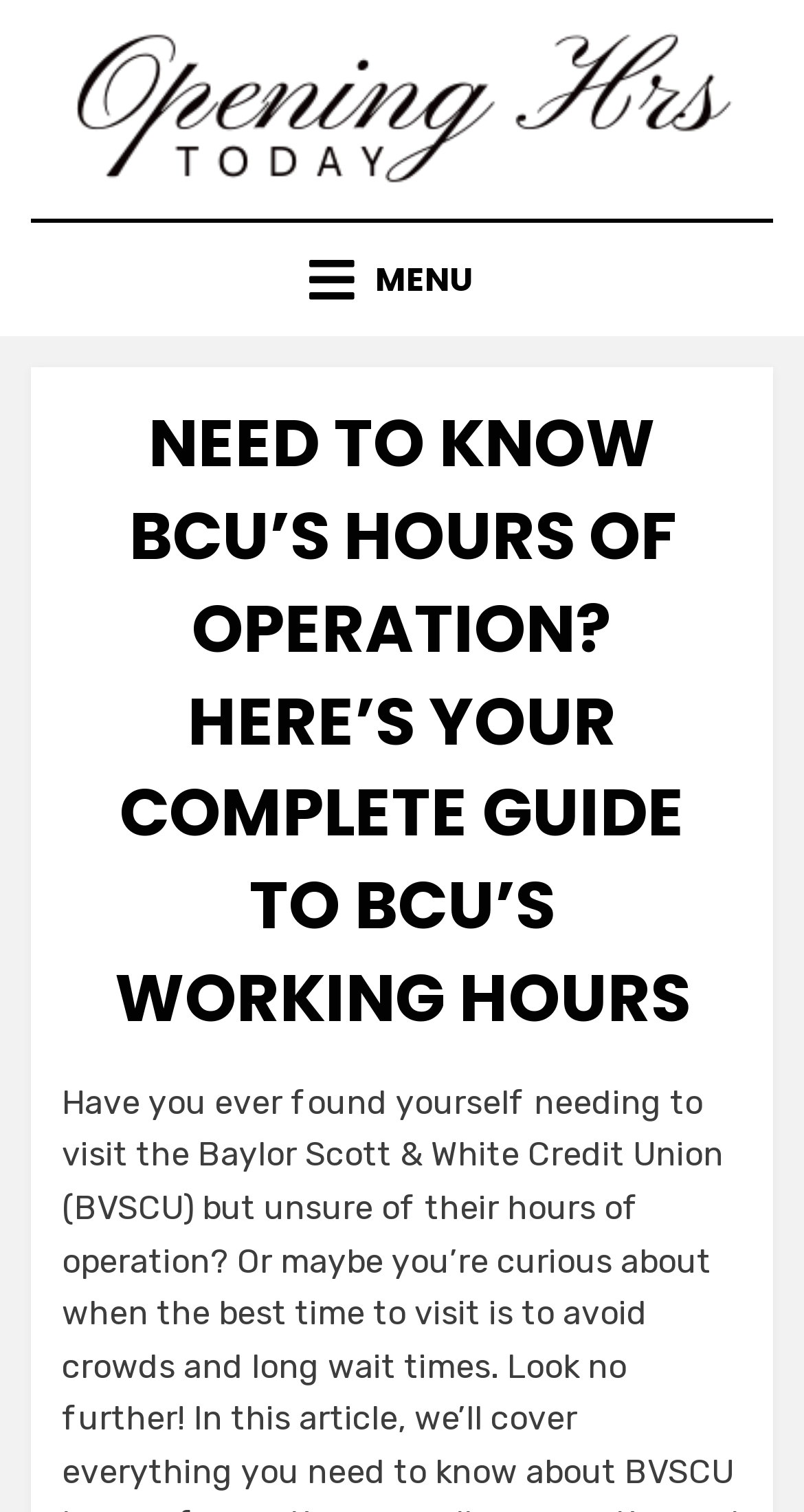Mark the bounding box of the element that matches the following description: "admin".

[0.597, 0.708, 0.7, 0.731]